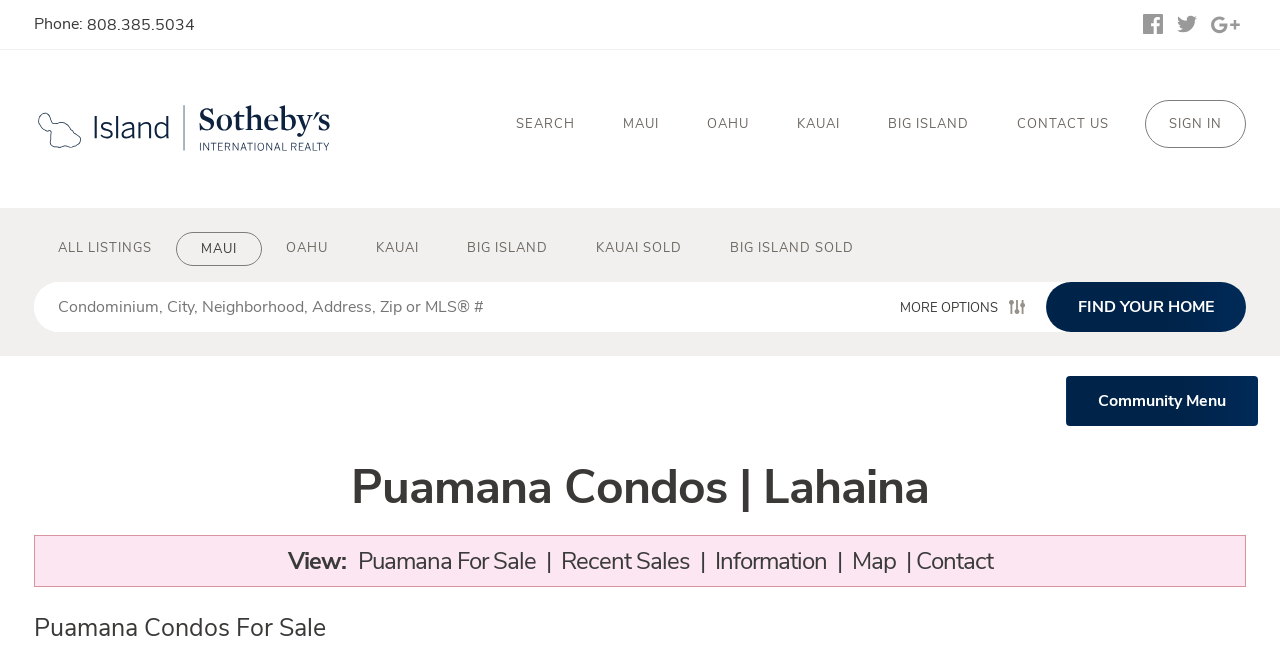Answer the following in one word or a short phrase: 
What types of information can be viewed about Puamana condos?

For Sale, Recent Sales, Information, Map, Contact